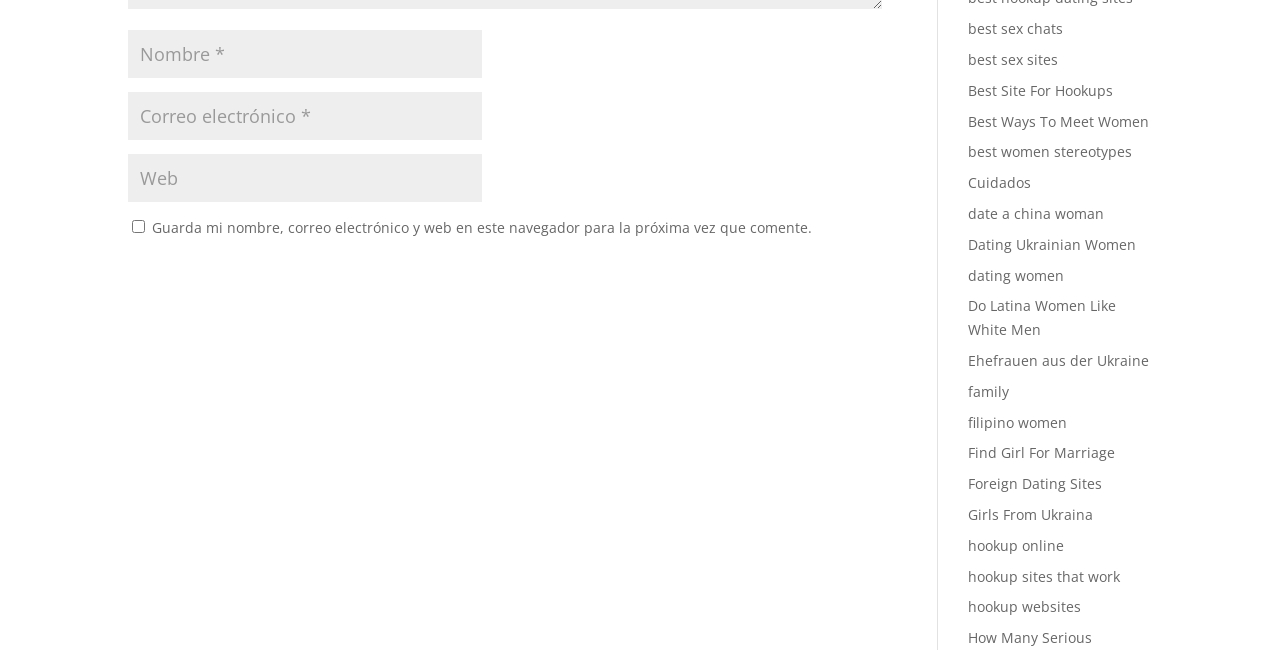Pinpoint the bounding box coordinates of the element to be clicked to execute the instruction: "Enter your name".

[0.1, 0.047, 0.377, 0.12]